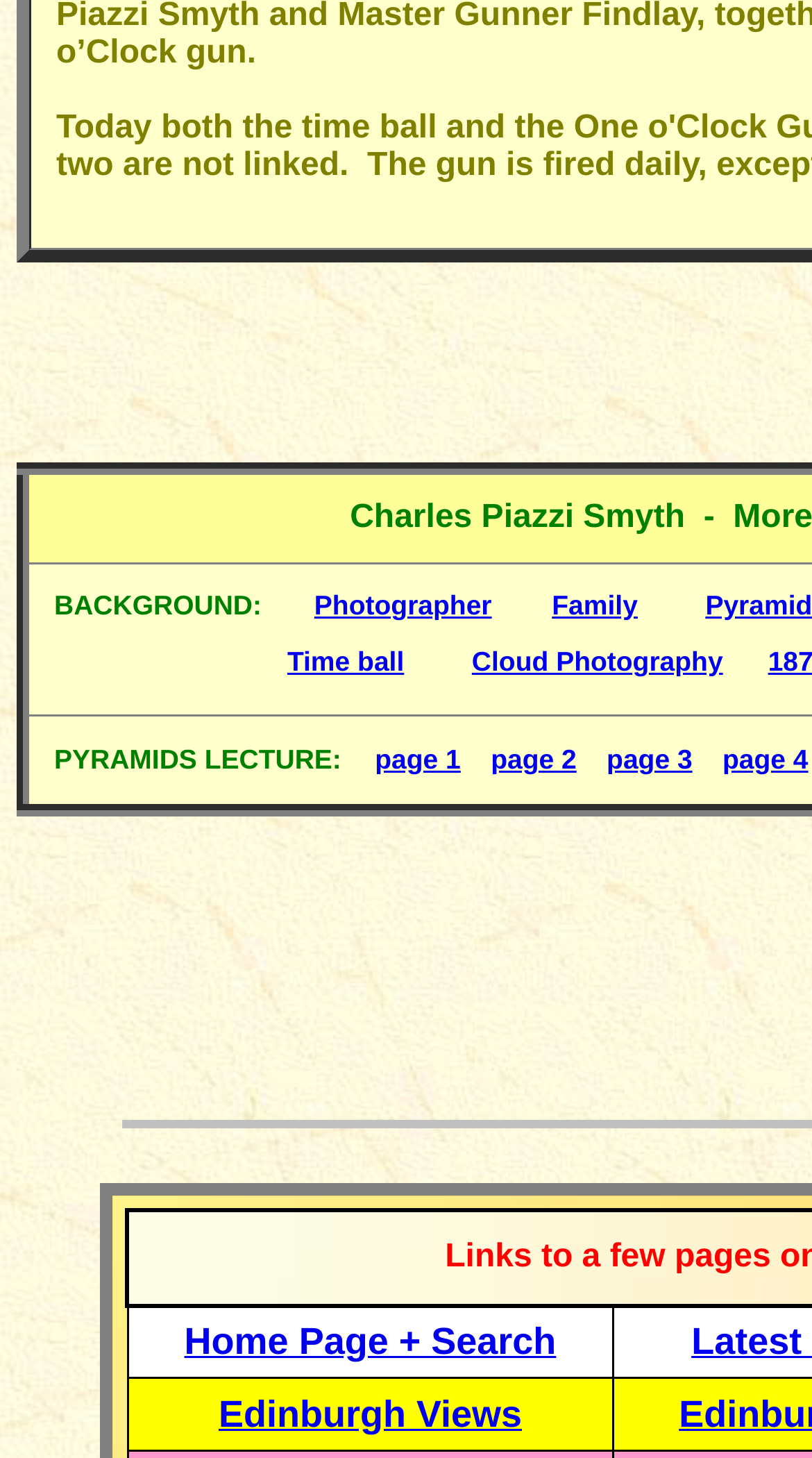Find and specify the bounding box coordinates that correspond to the clickable region for the instruction: "search on Home Page + Search".

[0.227, 0.906, 0.685, 0.934]